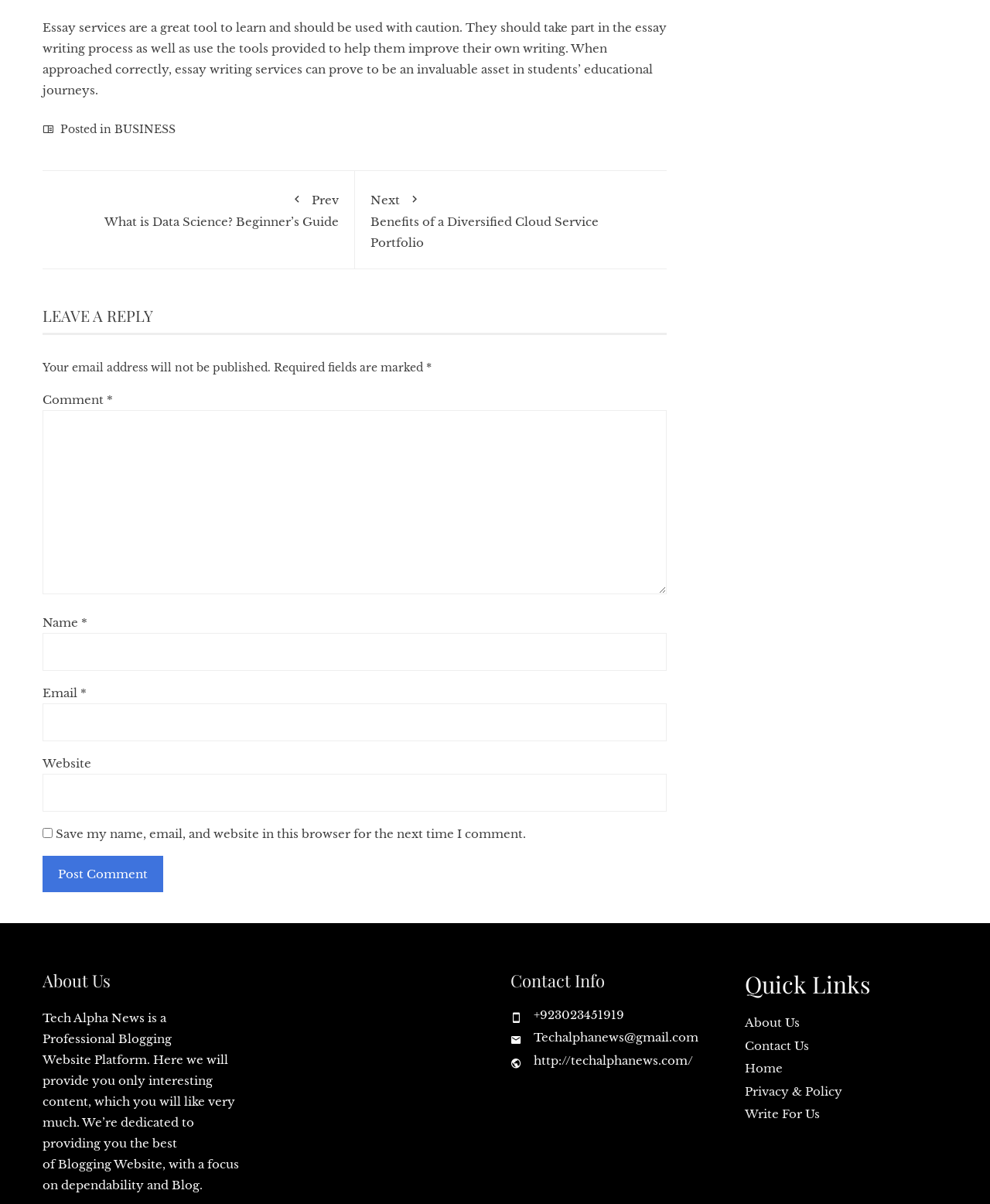Identify the bounding box coordinates of the element to click to follow this instruction: 'Open the 'Nurses' Station' page'. Ensure the coordinates are four float values between 0 and 1, provided as [left, top, right, bottom].

None